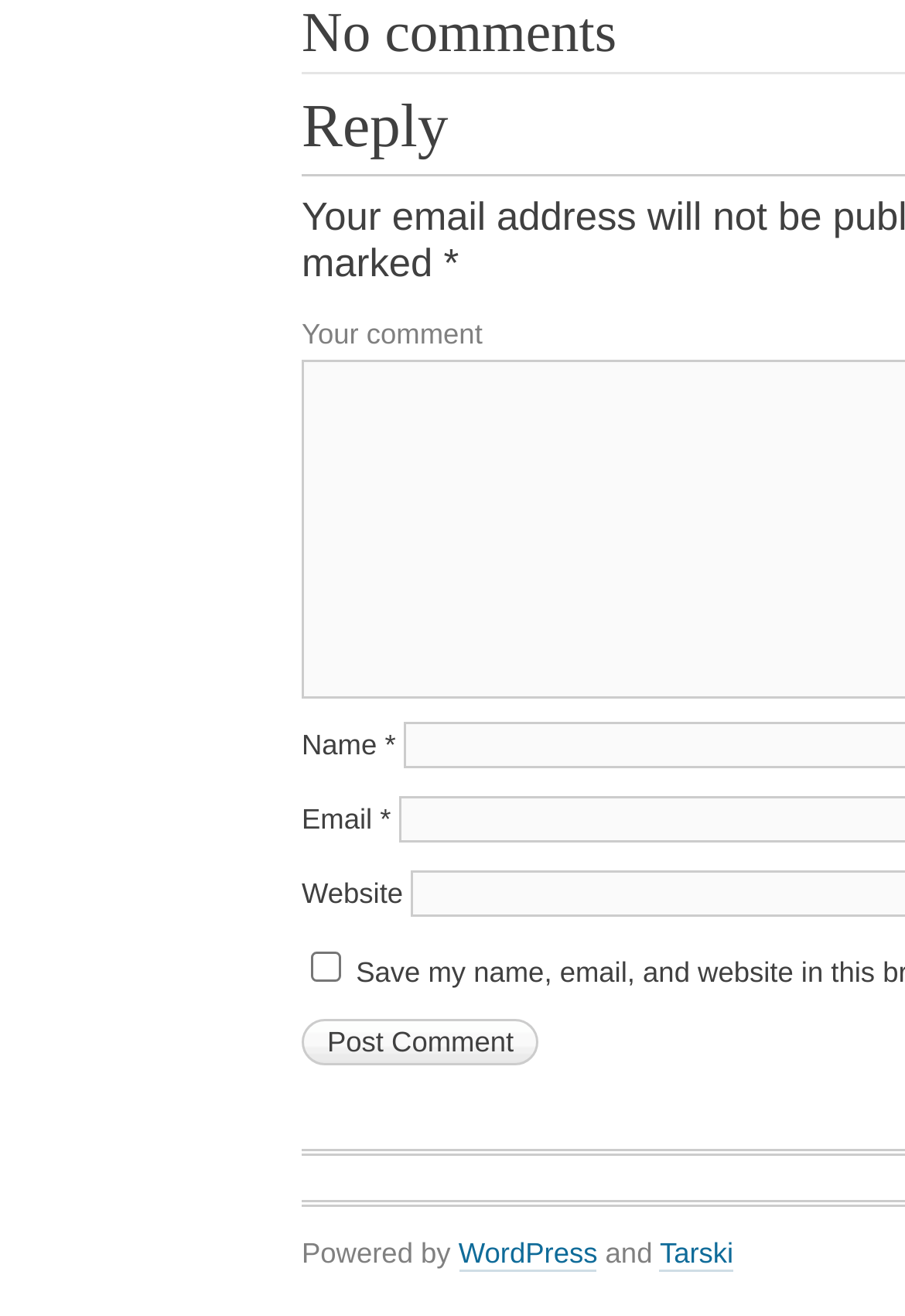Is the checkbox for saving comment information checked by default?
Please use the image to provide a one-word or short phrase answer.

No